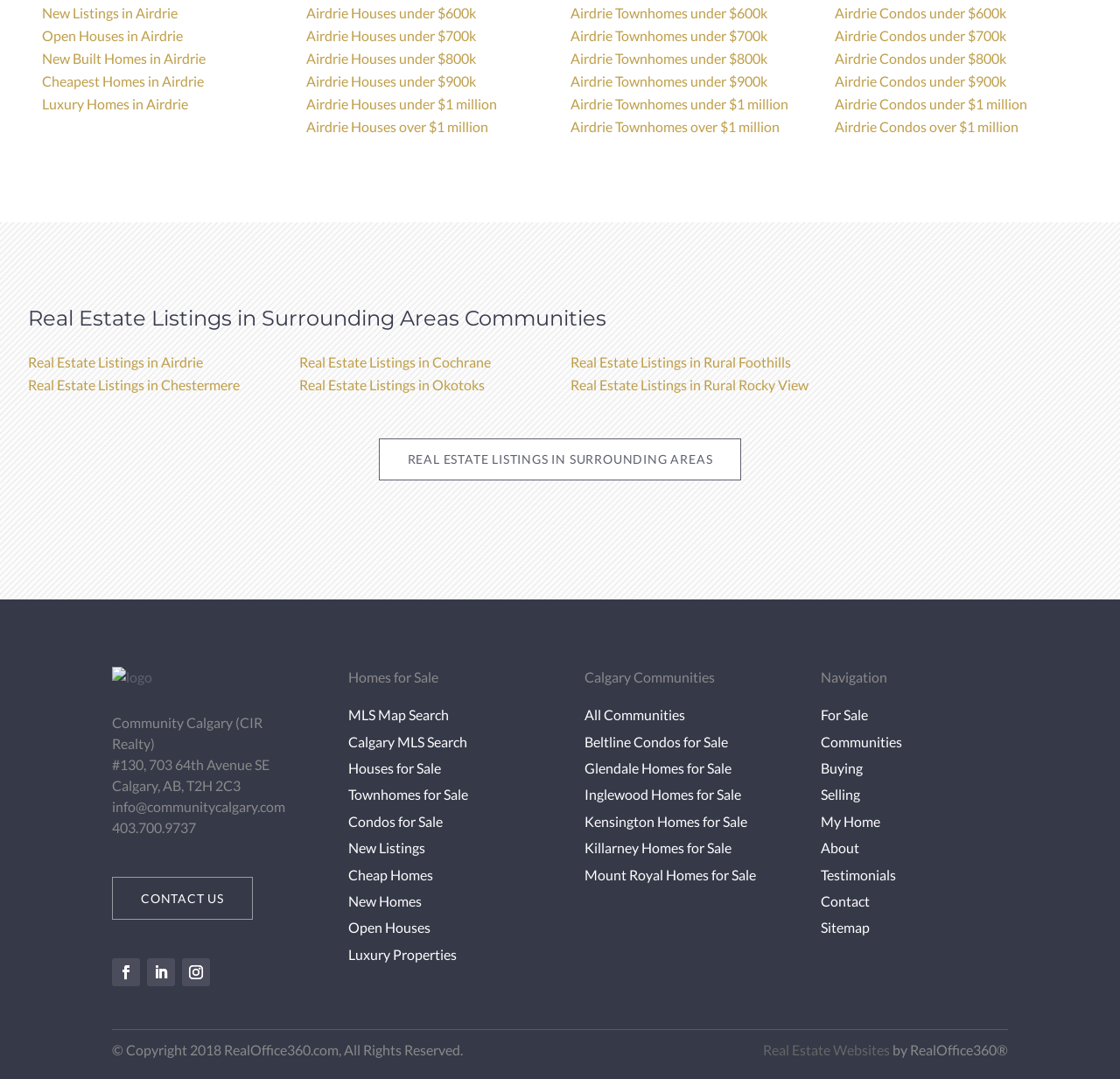What is the phone number of the real estate company?
Provide a detailed answer to the question, using the image to inform your response.

I found the answer by looking at the contact information section at the bottom of the page, where the phone number is listed as 403.700.9737.